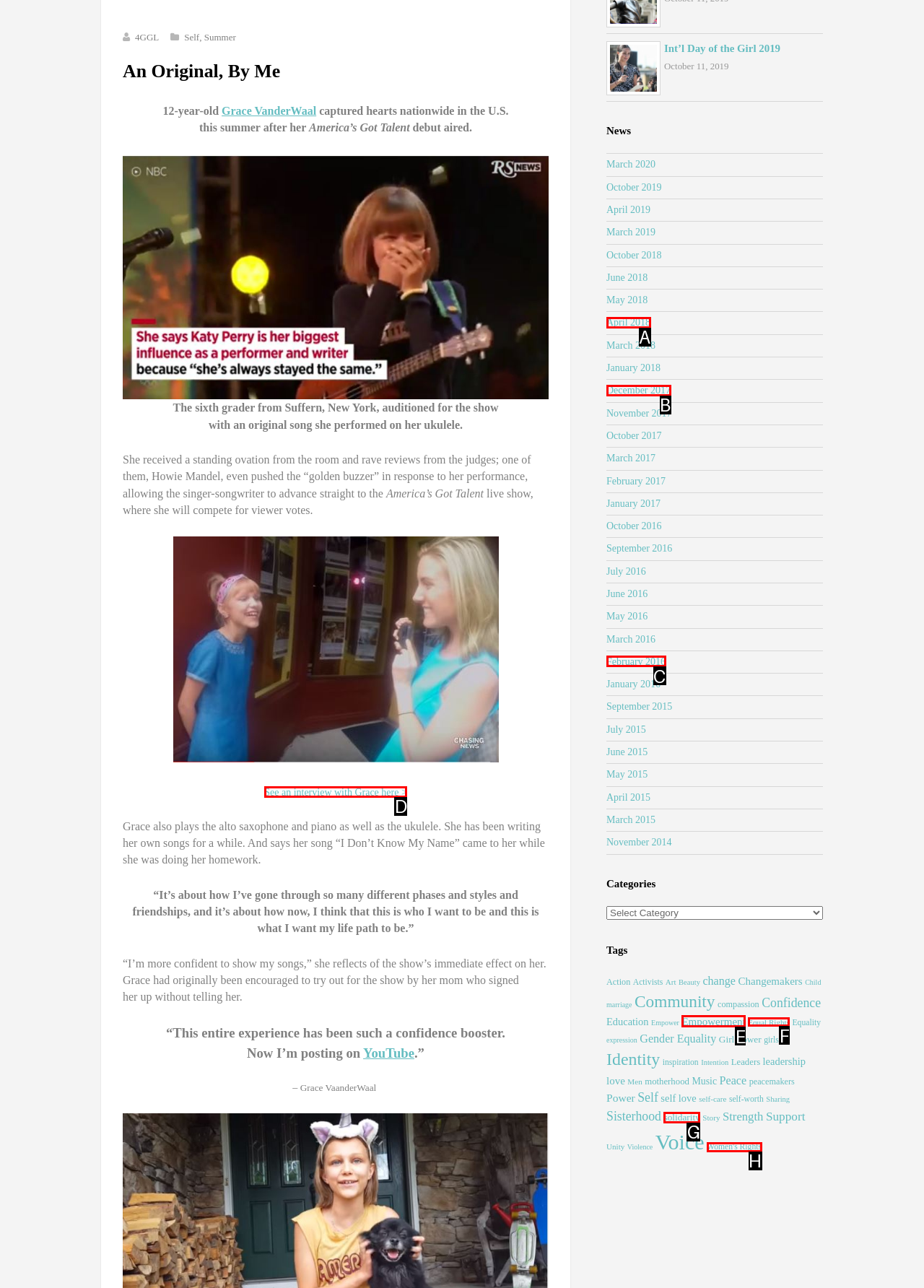Find the HTML element that matches the description provided: solidarity
Answer using the corresponding option letter.

G